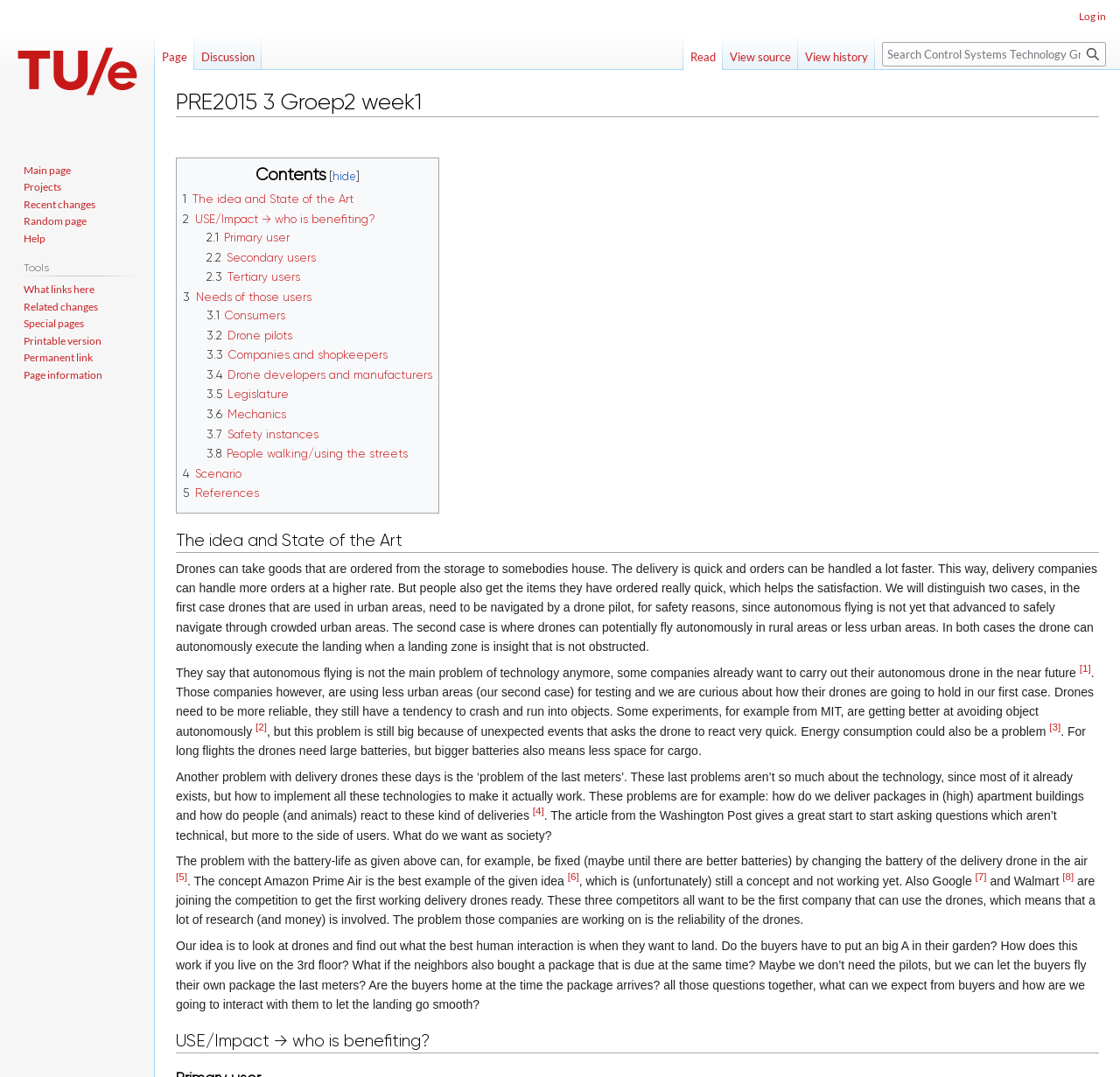How many links are there in the 'Contents' section?
Use the screenshot to answer the question with a single word or phrase.

13